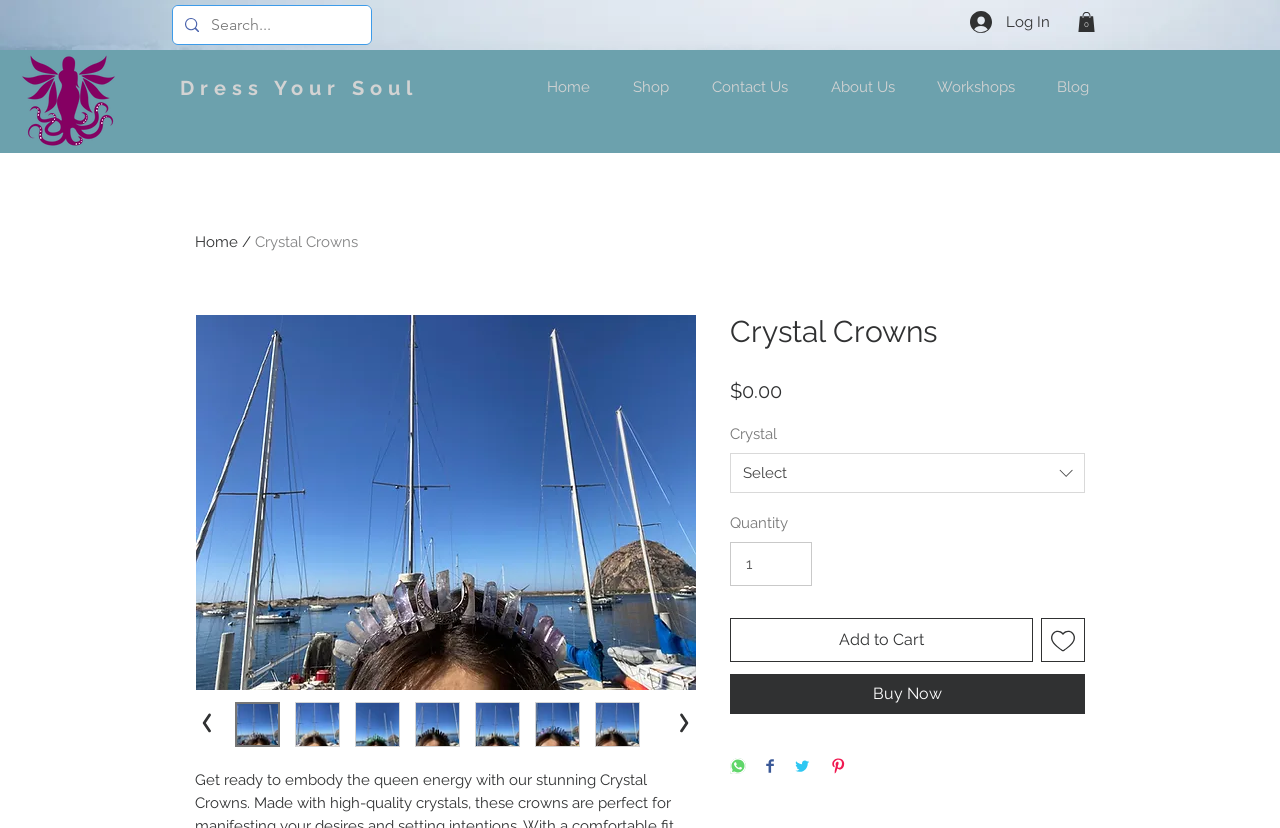Given the description "Shop", provide the bounding box coordinates of the corresponding UI element.

[0.473, 0.087, 0.534, 0.124]